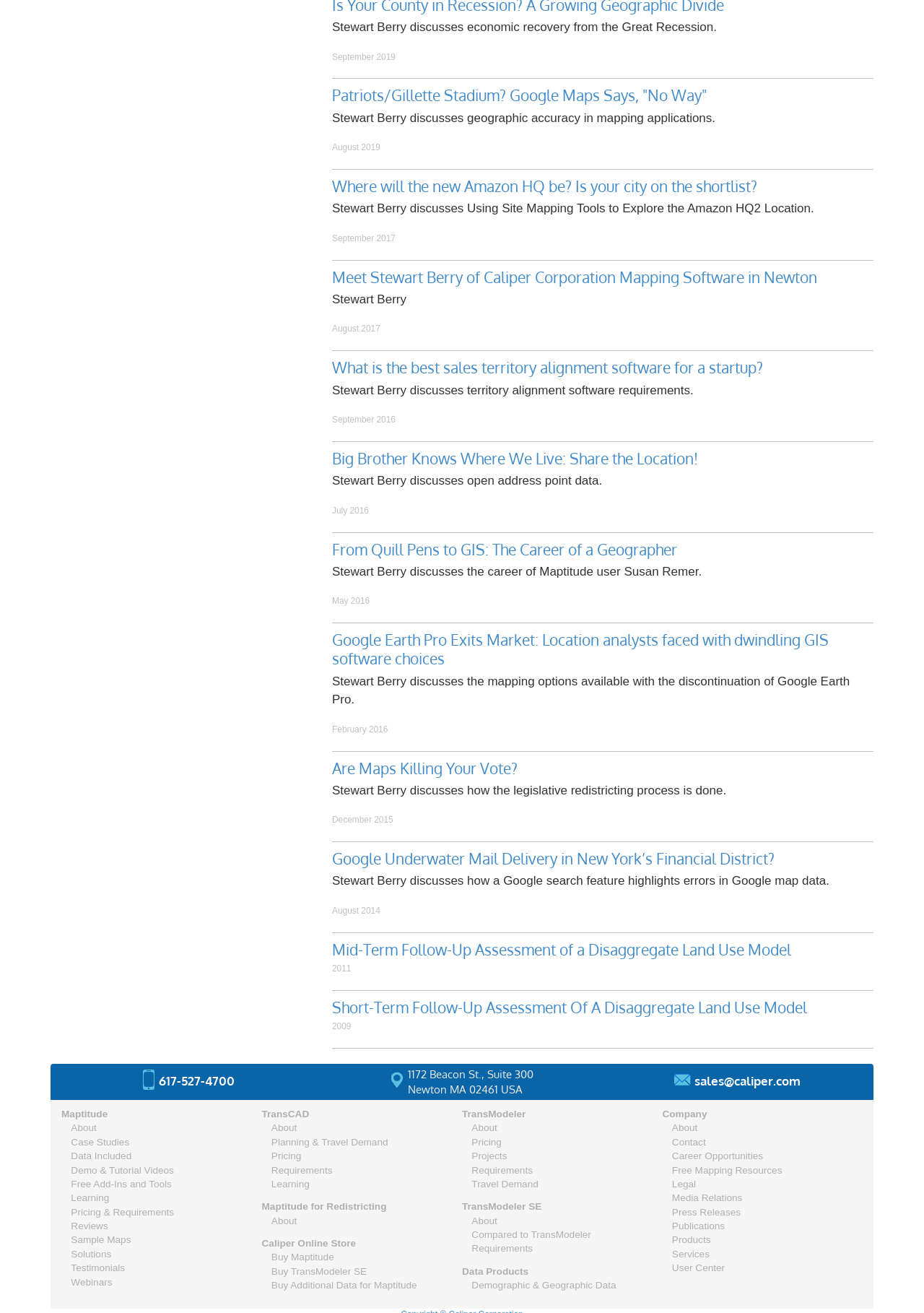Provide the bounding box coordinates in the format (top-left x, top-left y, bottom-right x, bottom-right y). All values are floating point numbers between 0 and 1. Determine the bounding box coordinate of the UI element described as: Demographic & Geographic Data

[0.51, 0.975, 0.667, 0.983]